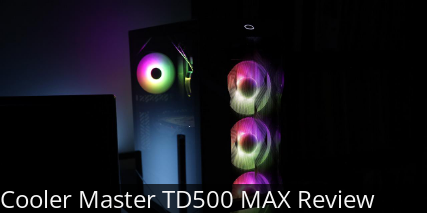How many large fans are on the front panel?
Provide a detailed answer to the question, using the image to inform your response.

The caption explicitly states that the front panel features three large fans that create a stunning visual display with a gradient of colors, which implies that there are three large fans on the front panel.